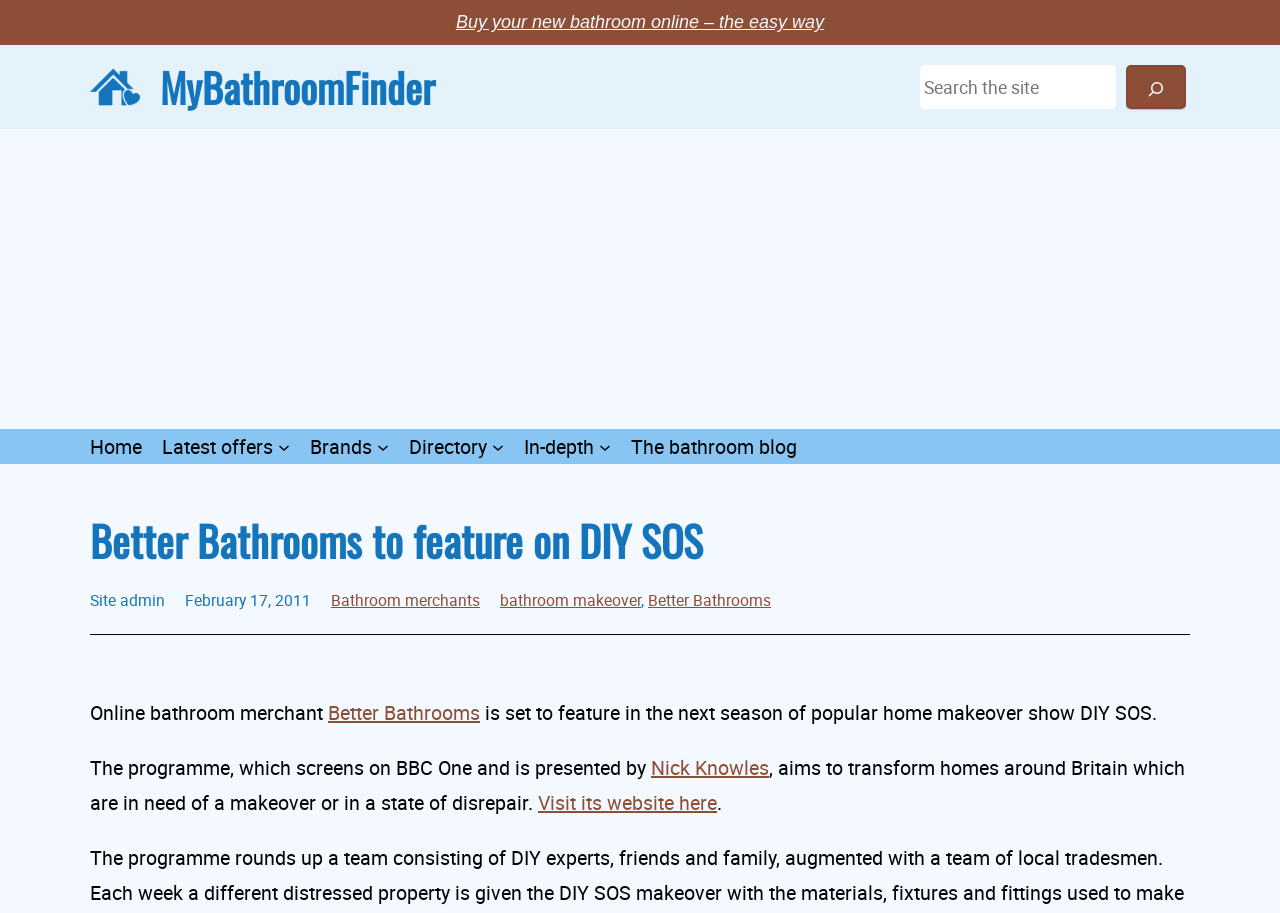What is the name of the bathroom merchant?
Refer to the screenshot and respond with a concise word or phrase.

Better Bathrooms